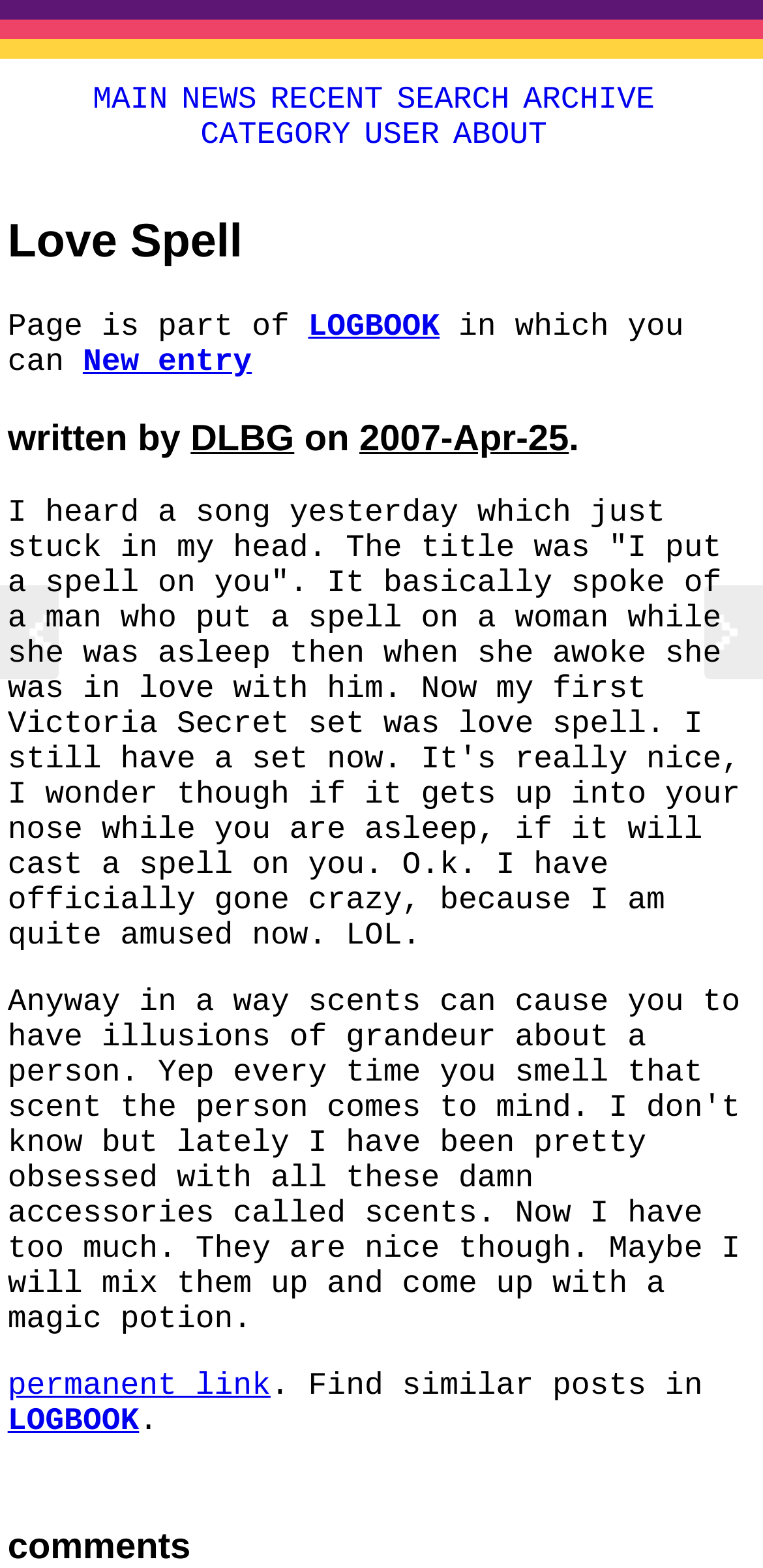Refer to the image and provide a thorough answer to this question:
What is the name of the author of the article?

The author of the article is mentioned as 'DLBG' in the heading 'written by DLBG on 2007-Apr-25'.